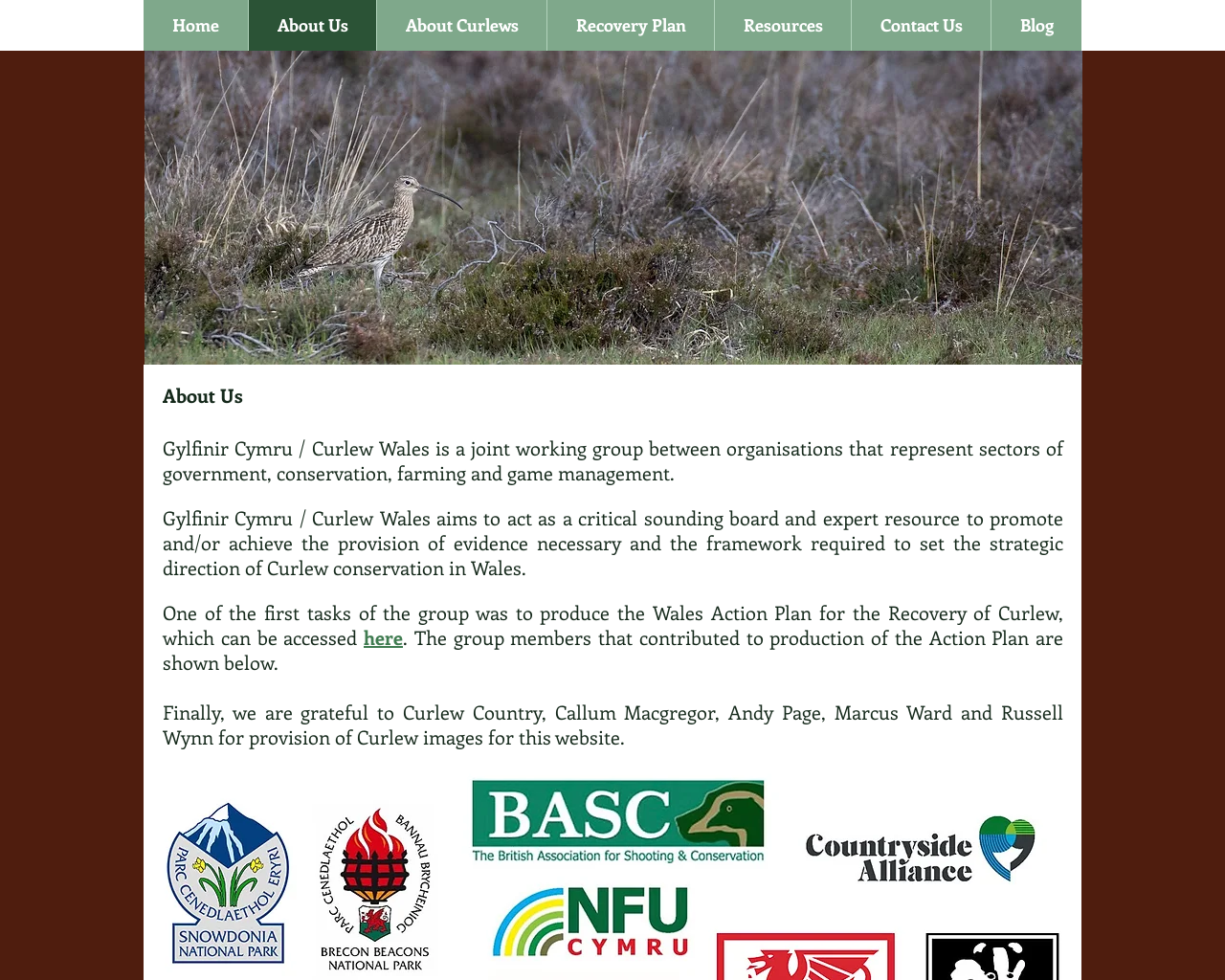Find the bounding box coordinates for the HTML element described as: "About Us". The coordinates should consist of four float values between 0 and 1, i.e., [left, top, right, bottom].

[0.202, 0.0, 0.307, 0.052]